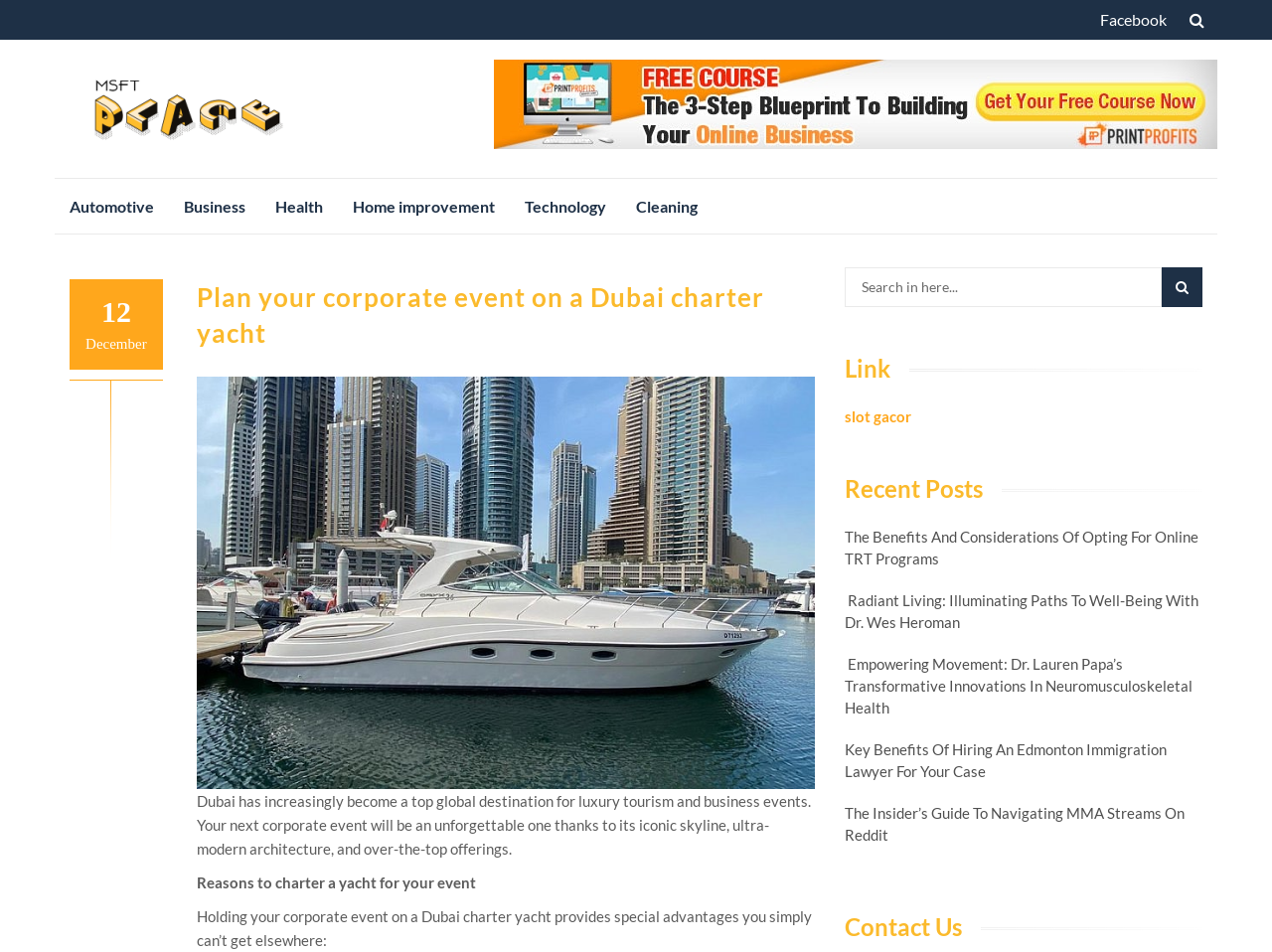Pinpoint the bounding box coordinates of the clickable area needed to execute the instruction: "Visit MSFT Place". The coordinates should be specified as four float numbers between 0 and 1, i.e., [left, top, right, bottom].

[0.062, 0.093, 0.234, 0.13]